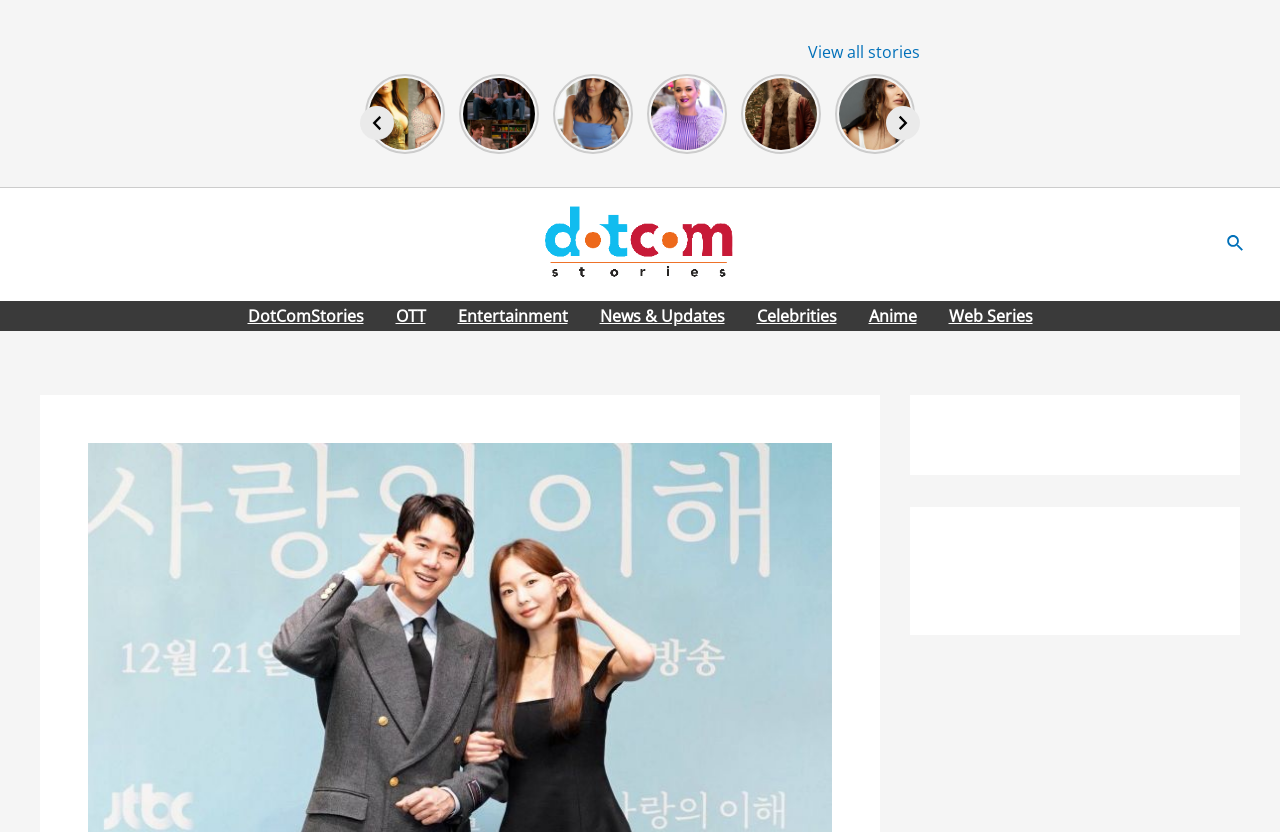Use the information in the screenshot to answer the question comprehensively: What type of content is featured on this webpage?

The webpage features links to various articles and stories related to entertainment, including news about TV shows, movies, and celebrities. The presence of categories like 'OTT', 'Entertainment', and 'Celebrities' in the navigation menu further supports this conclusion.